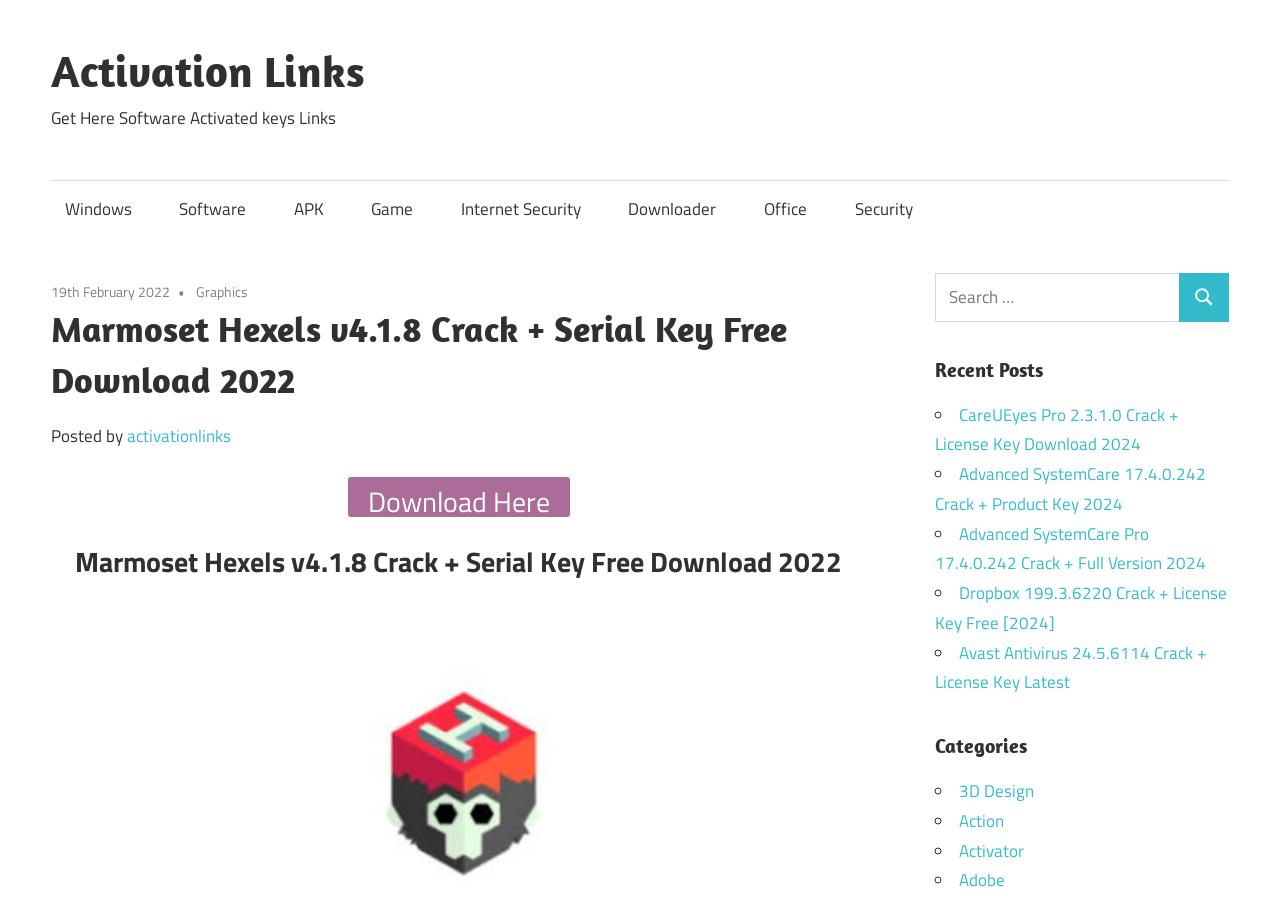Please indicate the bounding box coordinates for the clickable area to complete the following task: "Download Marmoset Hexels v4.1.8 Crack + Serial Key". The coordinates should be specified as four float numbers between 0 and 1, i.e., [left, top, right, bottom].

[0.272, 0.531, 0.445, 0.576]